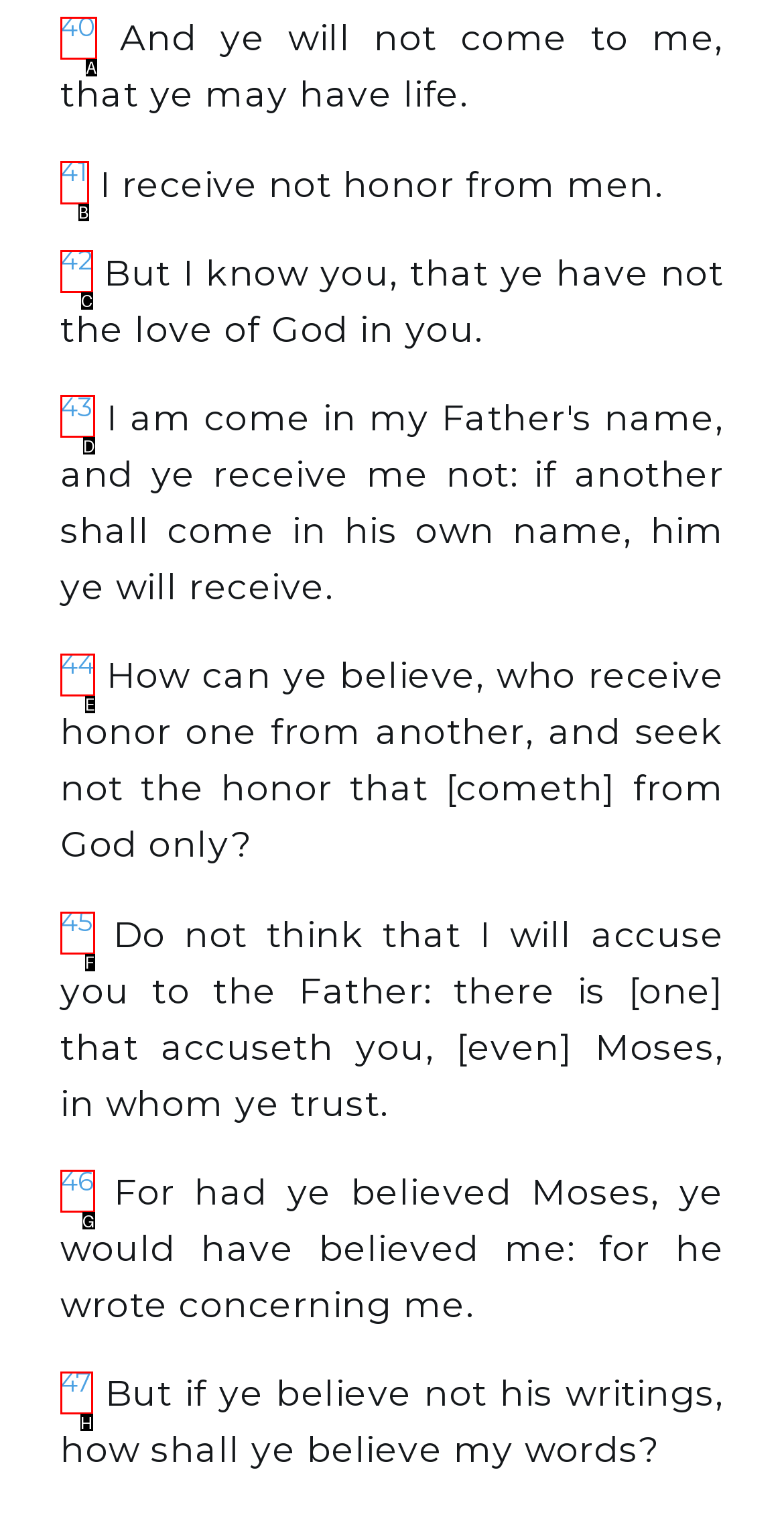Select the HTML element to finish the task: Follow the link with superscript 41 Reply with the letter of the correct option.

B